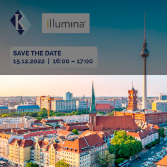Please provide a detailed answer to the question below by examining the image:
What is the date of the event organized by Illumina?

The caption includes promotional text that urges viewers to 'SAVE THE DATE' for an event organized by Illumina, and the date mentioned is December 15, 2022, from 16:00 to 17:00.